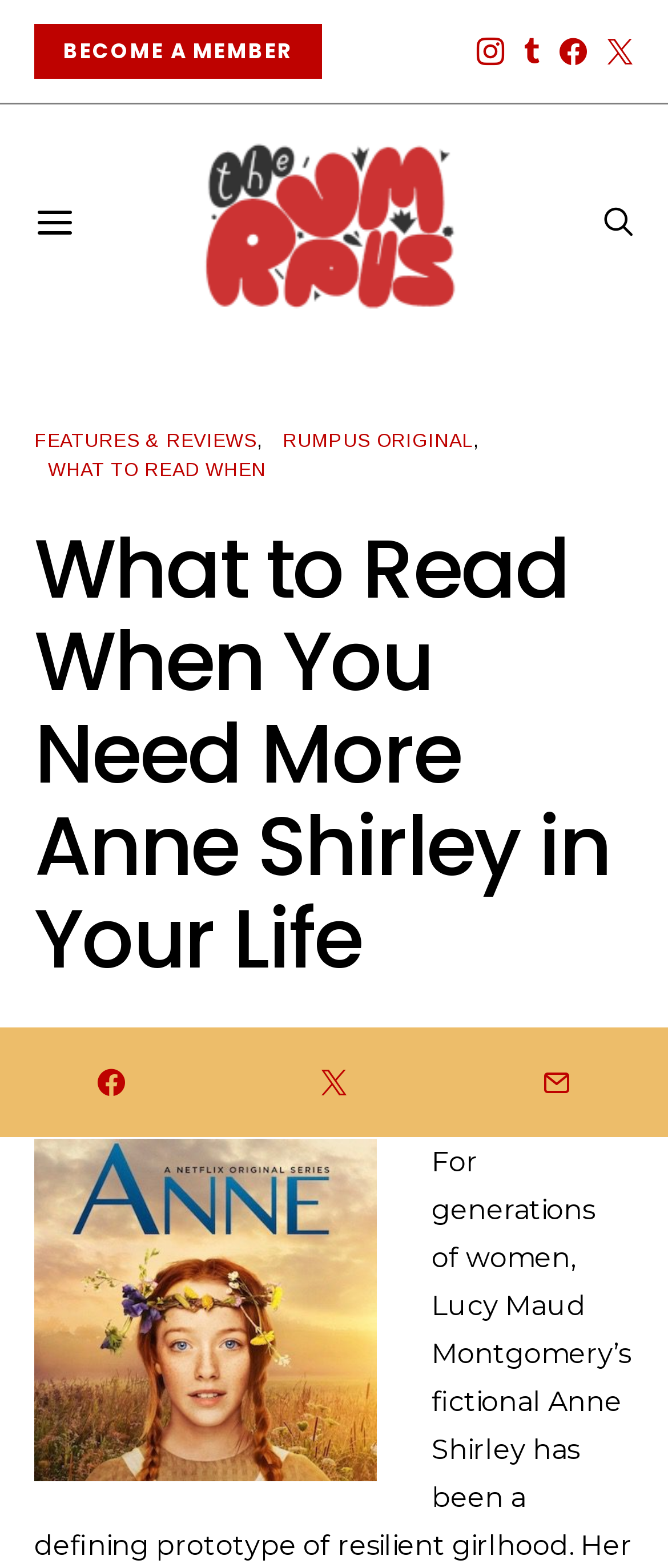Provide a thorough description of the webpage you see.

The webpage is an article titled "What to Read When You Need More Anne Shirley in Your Life" on a website called The Rumpus. At the top left corner, there is a link to become a member, accompanied by a button with an icon. To the right of these elements, there are social media links to Instagram, Tumblr, Facebook, and Twitter. 

Below these elements, there is a header section with a link to The Rumpus, which includes an image of the website's logo. On the right side of the header, there is a link with an icon. 

The main content of the webpage is divided into sections. The first section is a header with the title of the article, which is about books featuring strong female protagonists like Anne Shirley. 

Below the title, there are links to other sections of the website, including Features & Reviews, Rumpus Original, and What to Read When. 

Further down, there is a section with links to The Rumpus and the date of the article, May 12, 2017. 

At the bottom of the webpage, there are three links with icons, aligned horizontally across the page.